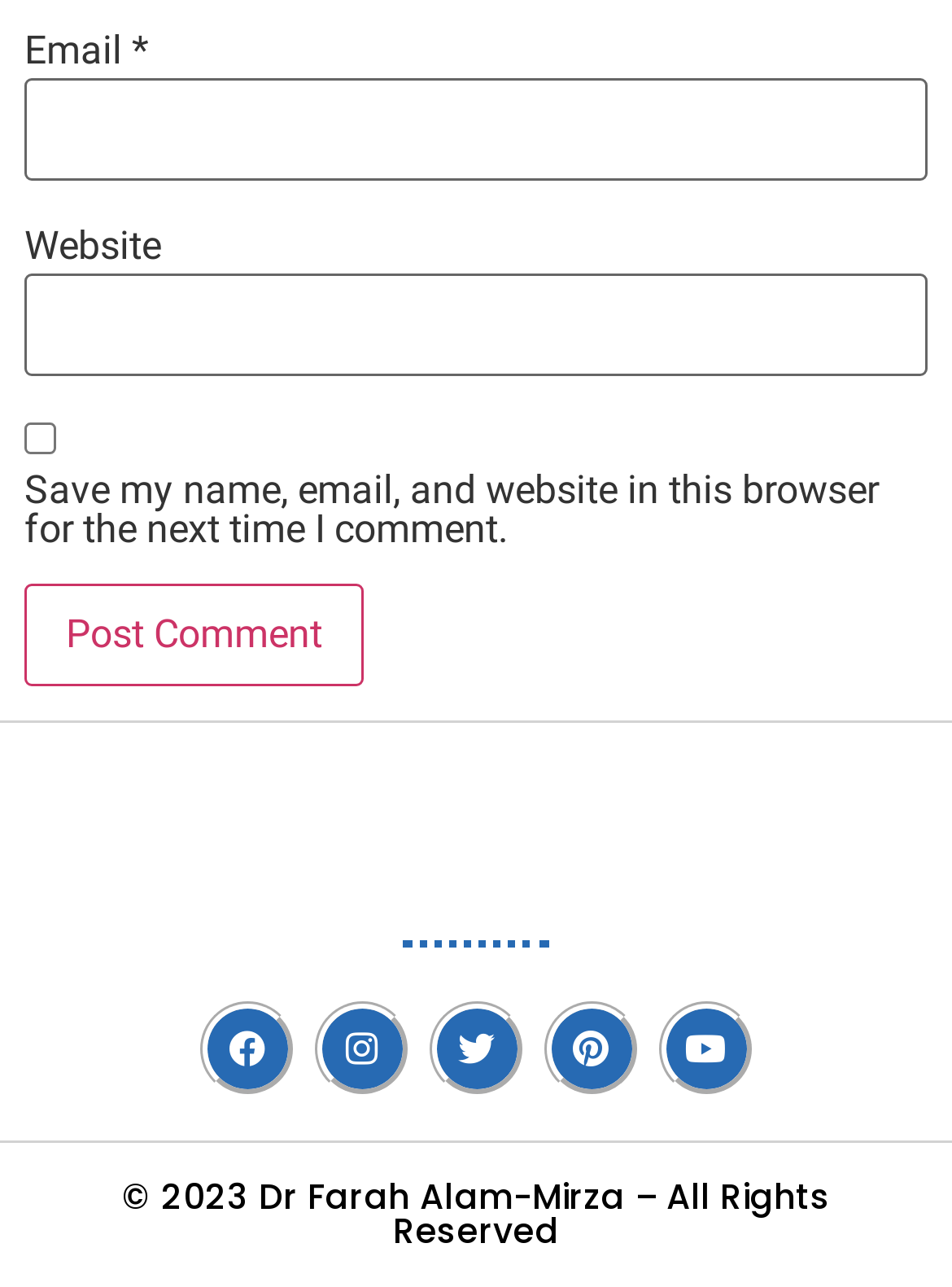Determine the bounding box coordinates for the area you should click to complete the following instruction: "Post a comment".

[0.026, 0.454, 0.382, 0.533]